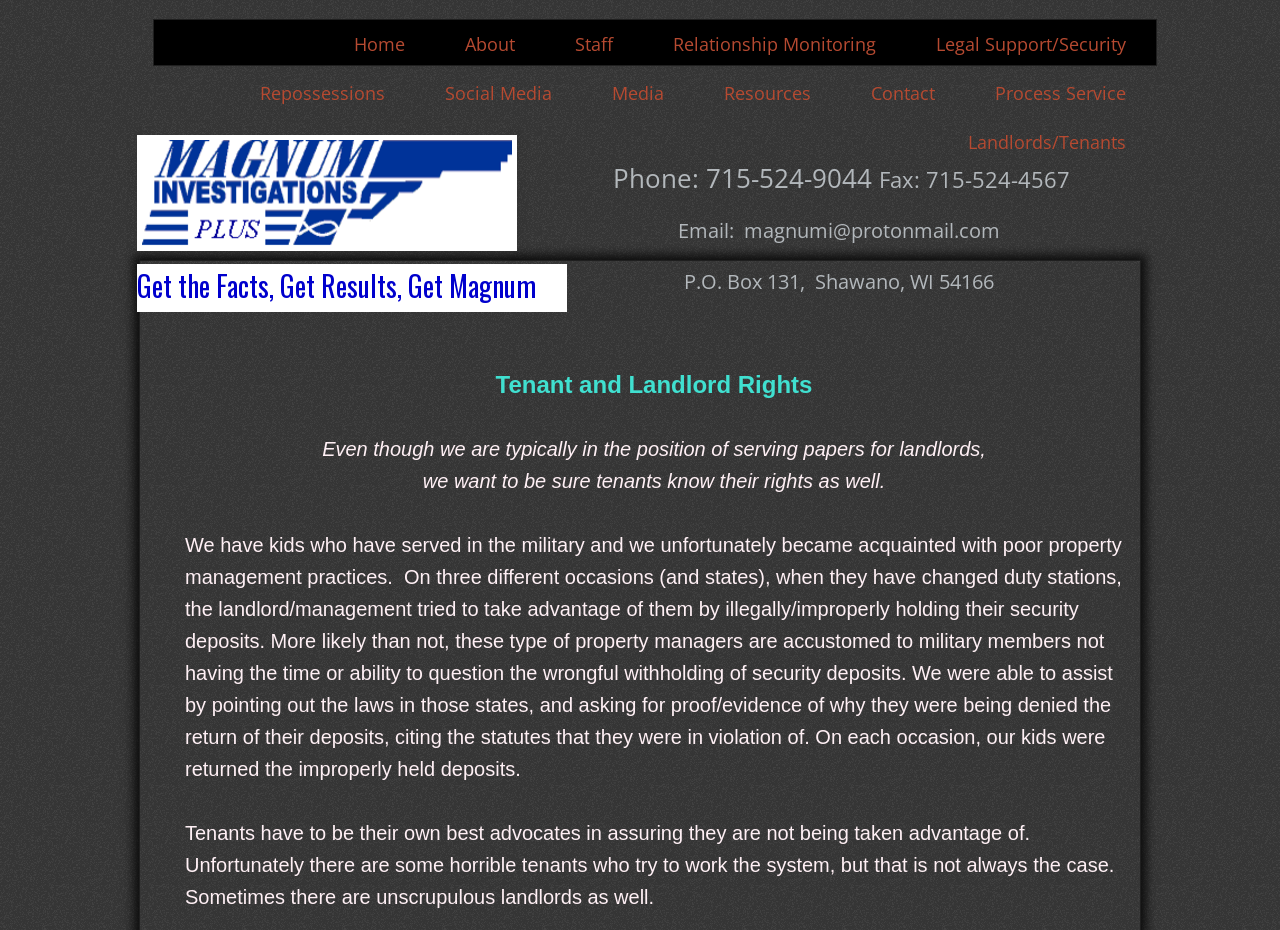Deliver a detailed narrative of the webpage's visual and textual elements.

The webpage is about Landlords and Tenants, with a focus on their rights and responsibilities. At the top of the page, there is a section with contact information, including phone and fax numbers, email, and a physical address. 

Below the contact information, there is a logo or image on the left side of the page, accompanied by a tagline "Get the Facts, Get Results, Get Magnum". 

The main navigation menu is located at the top of the page, with links to various sections such as Home, About, Staff, Relationship Monitoring, Legal Support/Security, Repossessions, Social Media, Media, Resources, Contact, Process Service, and Landlords/Tenants. 

The main content of the page is divided into two sections. The first section has a heading "Tenant and Landlord Rights" and discusses the importance of tenants being aware of their rights and not being taken advantage of by landlords. 

The second section is a personal anecdote about the author's children who were taken advantage of by landlords when they were serving in the military. The author explains how they were able to assist their children in getting their security deposits back by pointing out the laws and statutes that were being violated. The section concludes with a statement about the importance of tenants being their own advocates and not being taken advantage of by unscrupulous landlords.